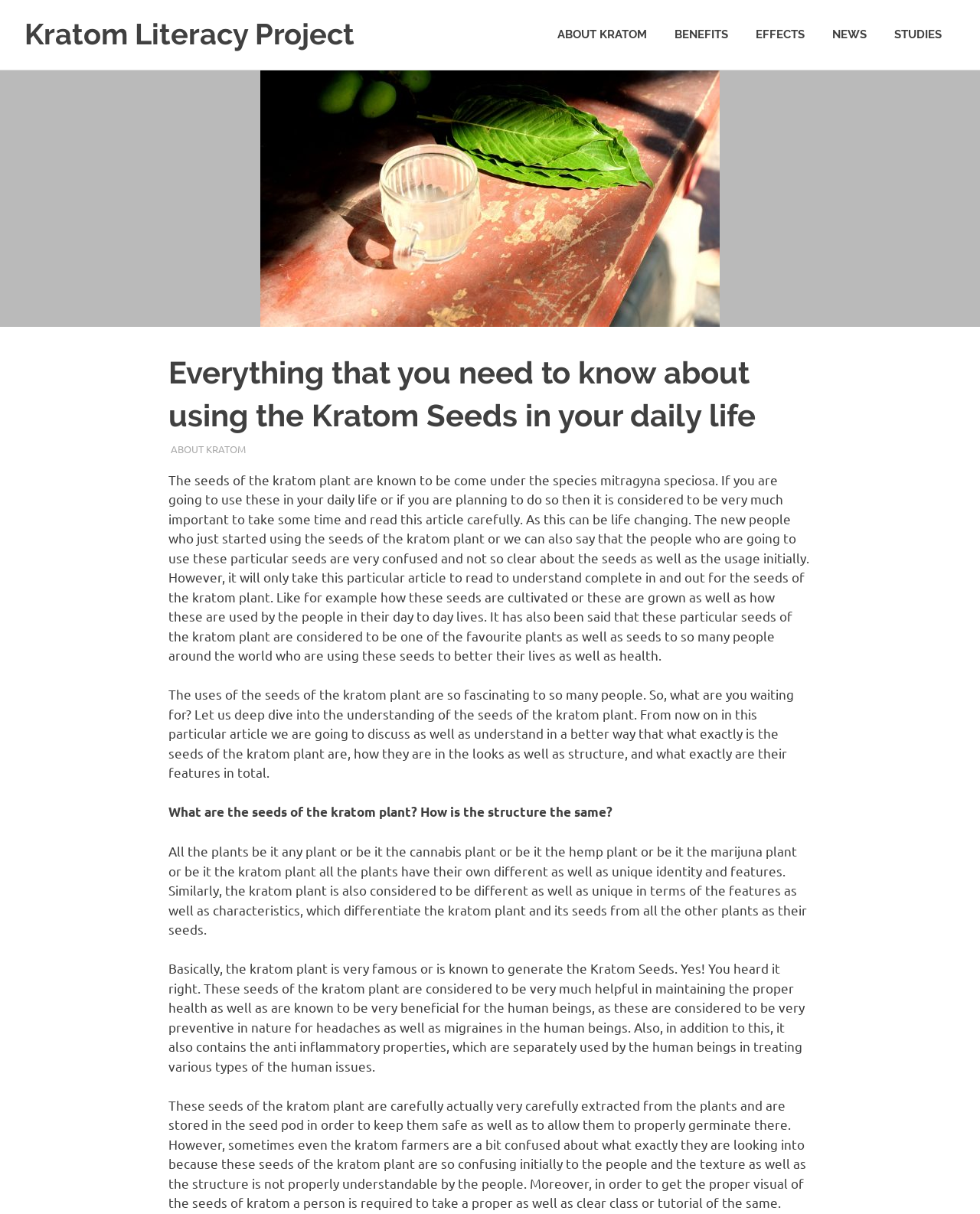Please specify the bounding box coordinates of the region to click in order to perform the following instruction: "Explore the effects of kratom".

[0.757, 0.01, 0.835, 0.047]